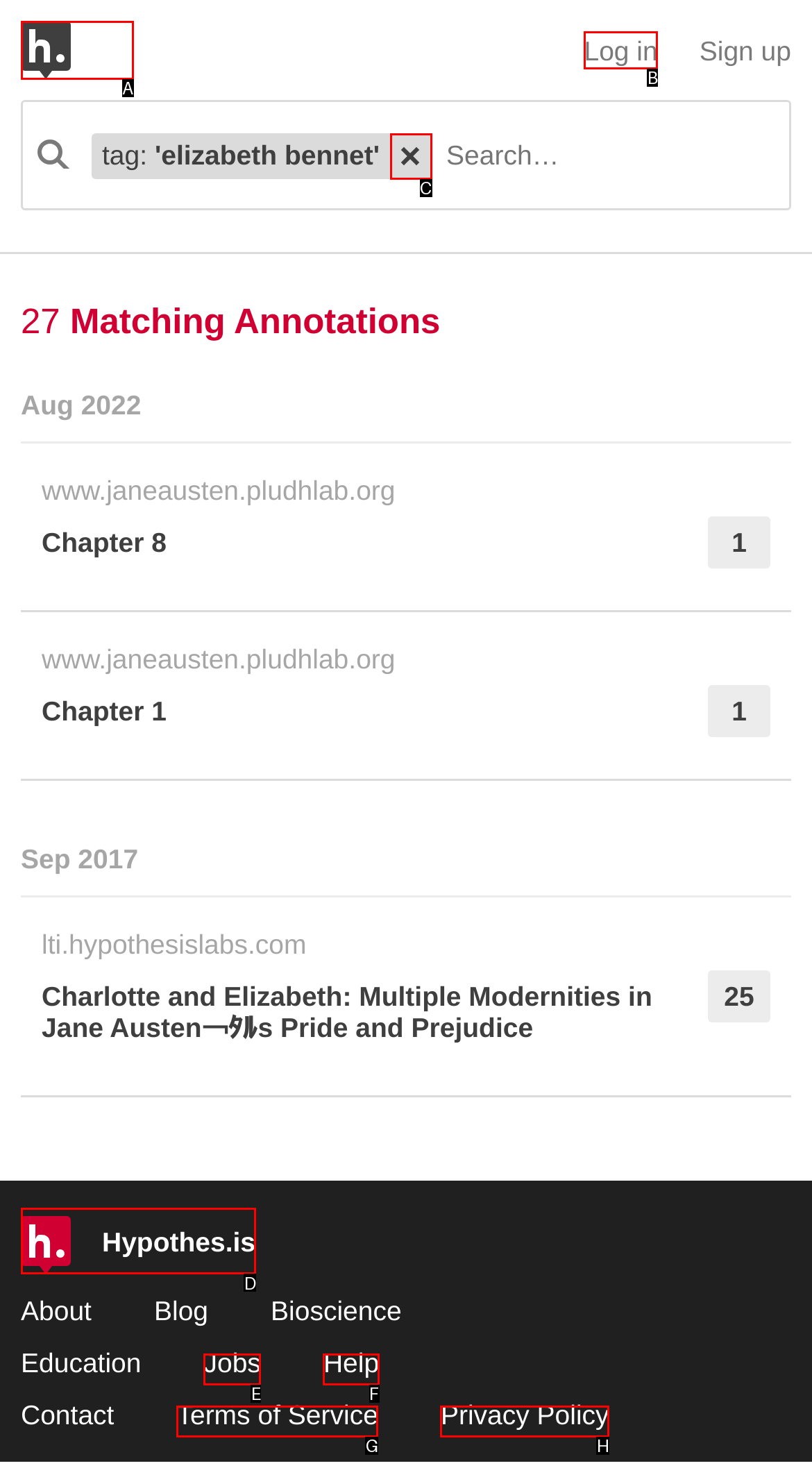Determine the letter of the UI element that will complete the task: Go to the Hypothes.is homepage
Reply with the corresponding letter.

D